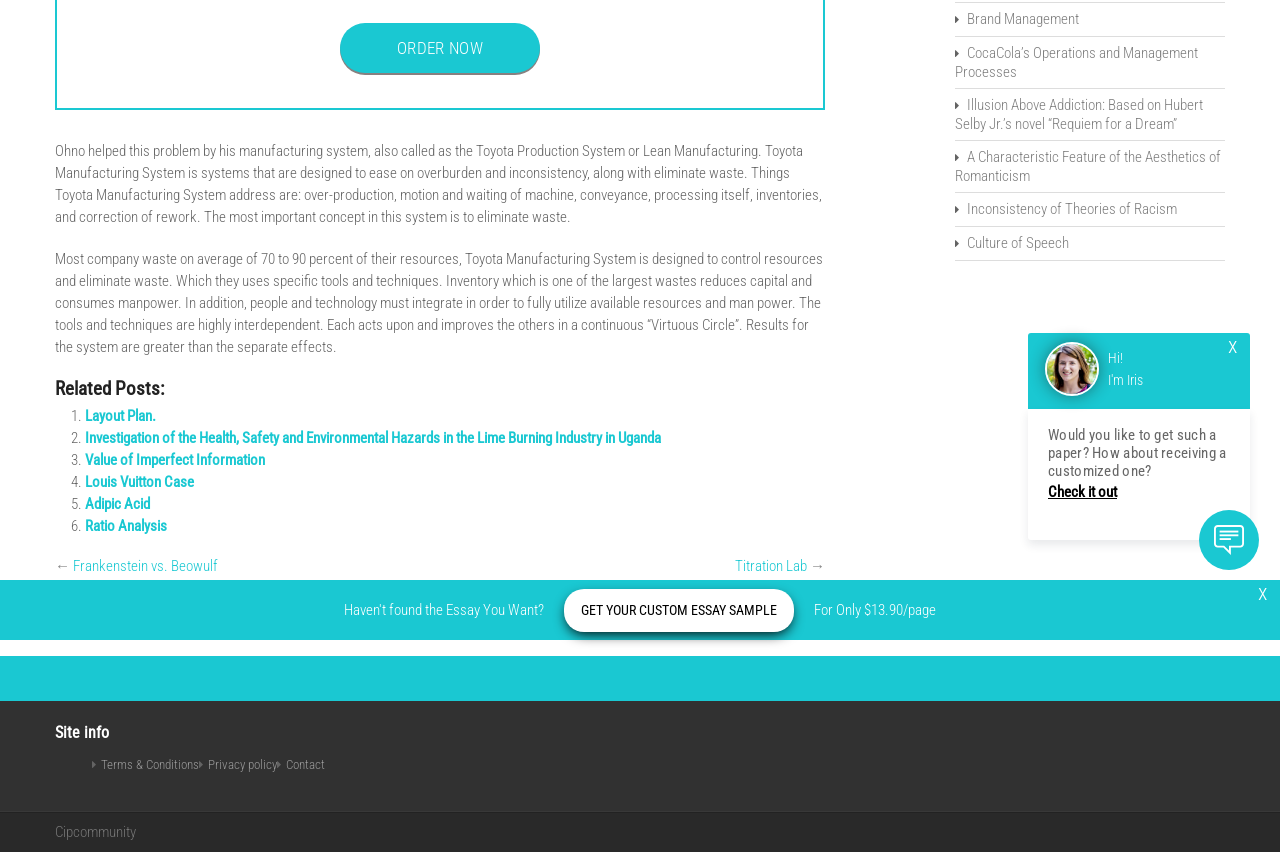Predict the bounding box of the UI element based on this description: "parent_node: ALS-#17 title="IMG_0144"".

None